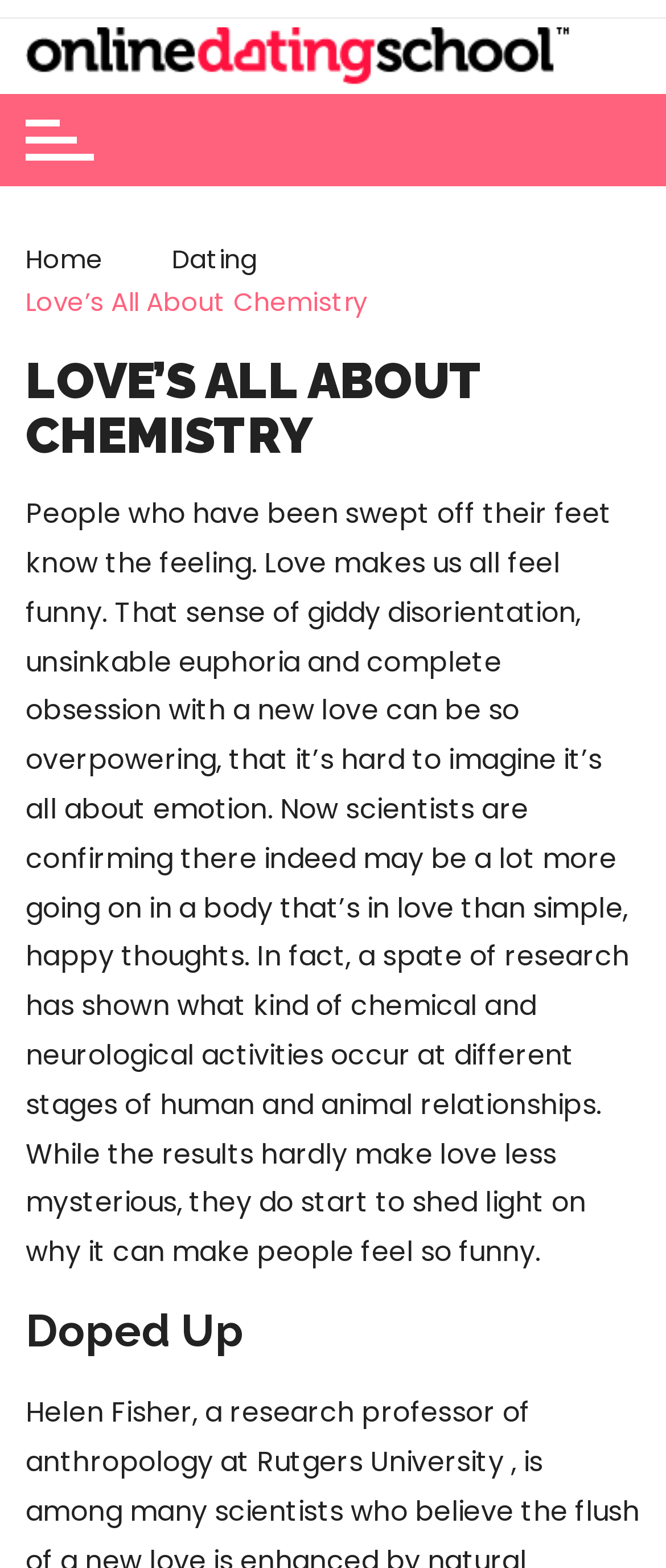Please specify the bounding box coordinates in the format (top-left x, top-left y, bottom-right x, bottom-right y), with values ranging from 0 to 1. Identify the bounding box for the UI component described as follows: Opt-out preferences

None